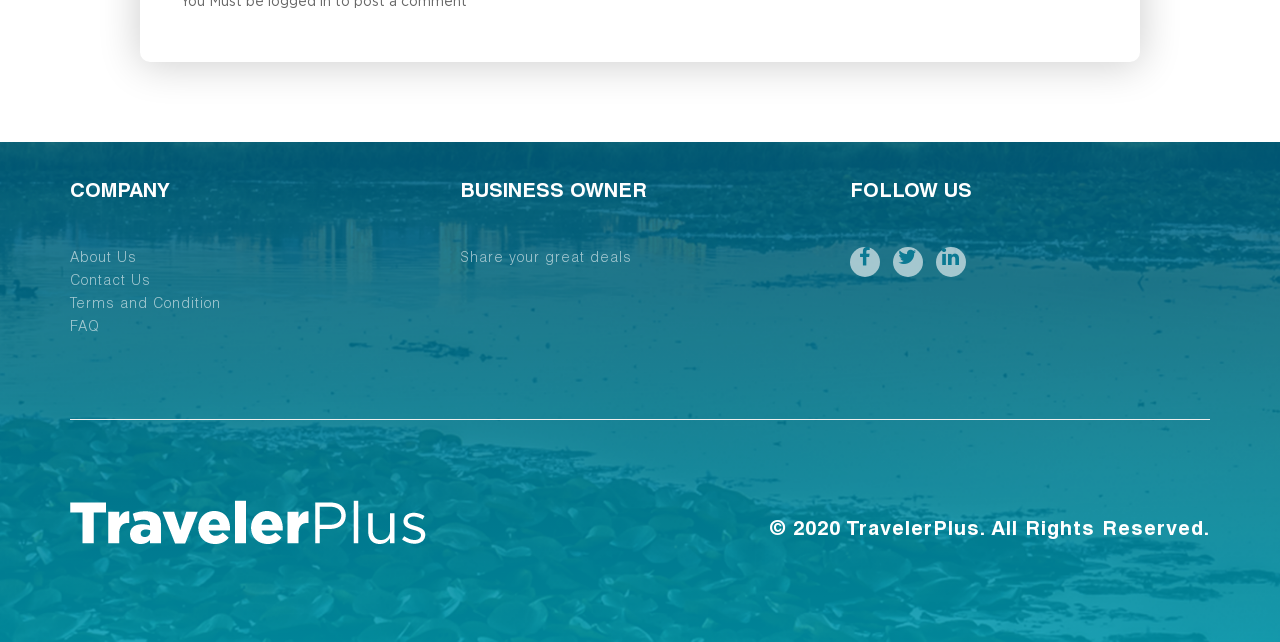What is the company name?
Based on the image, answer the question with as much detail as possible.

The company name can be found at the bottom of the webpage, in the copyright section, which states '© 2020 TravelerPlus. All Rights Reserved.'